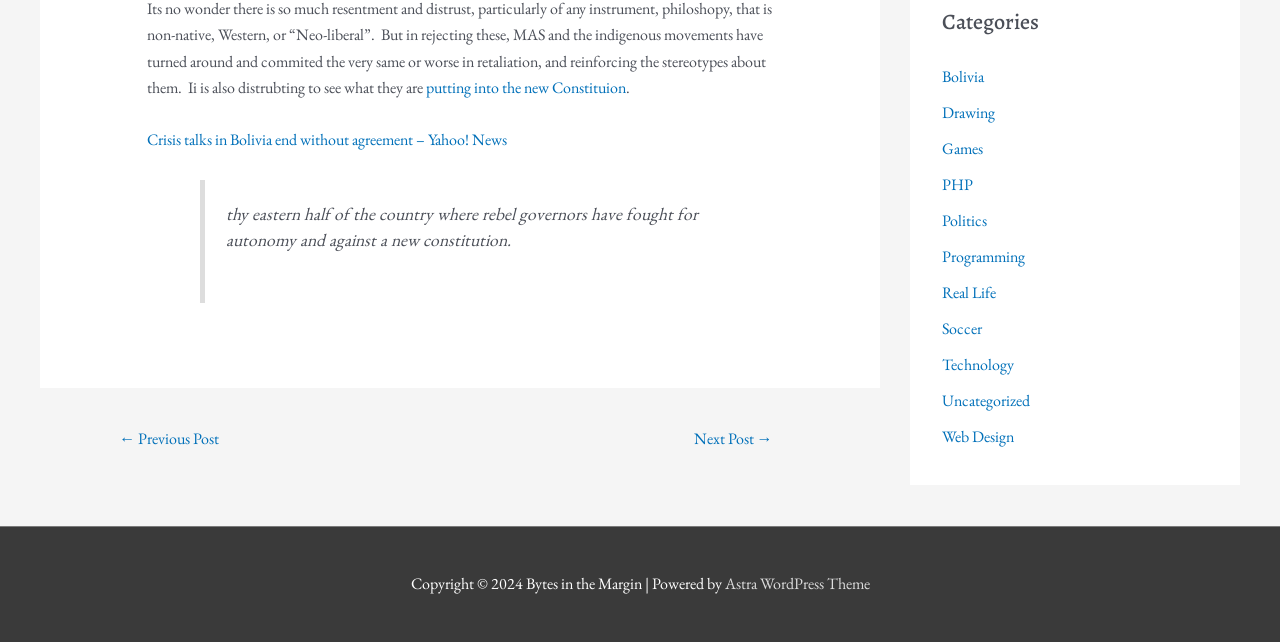Find the bounding box coordinates for the HTML element specified by: "putting into the new Constituion".

[0.333, 0.12, 0.489, 0.153]